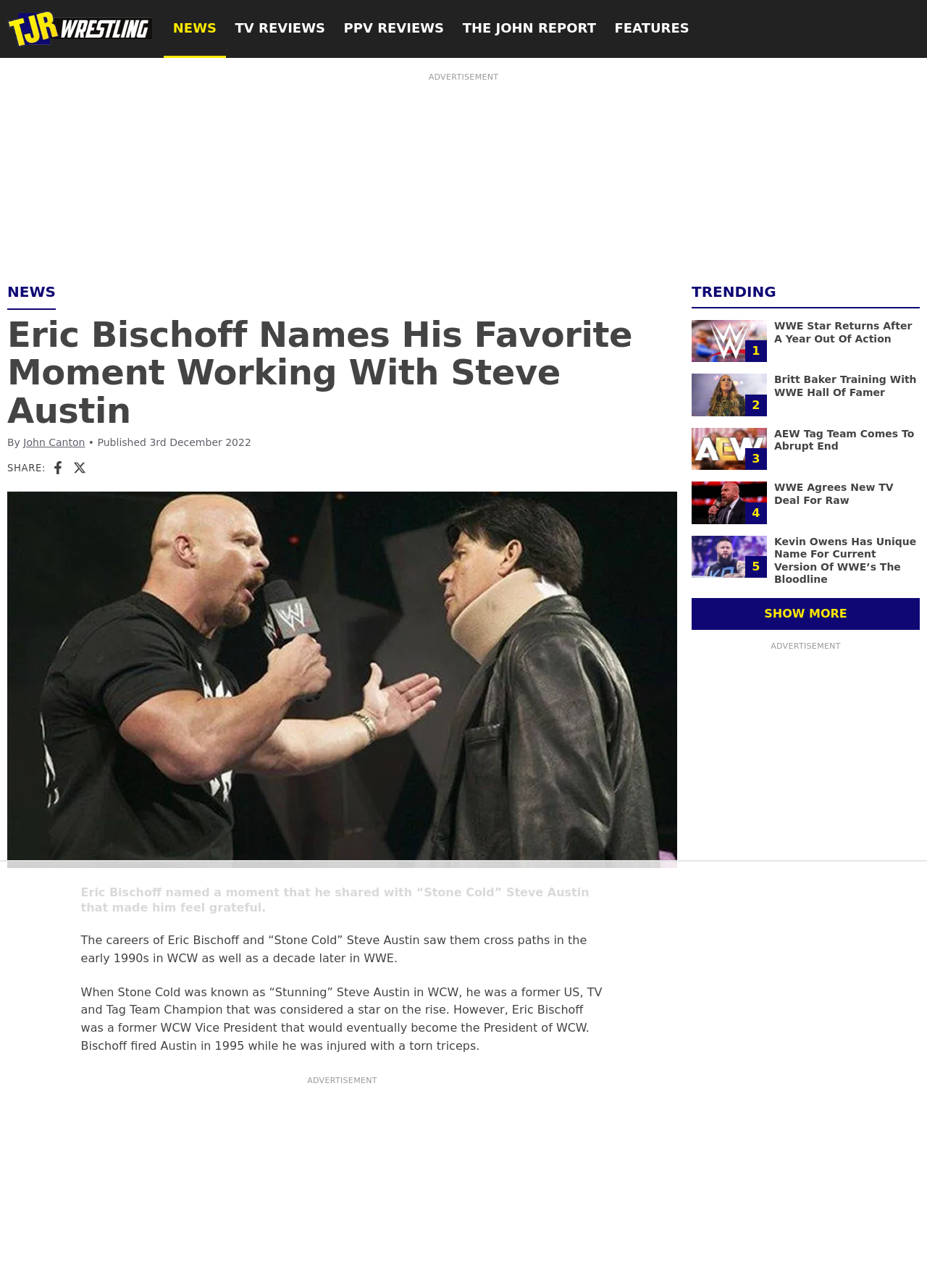Locate the coordinates of the bounding box for the clickable region that fulfills this instruction: "Go to Paragliding page".

None